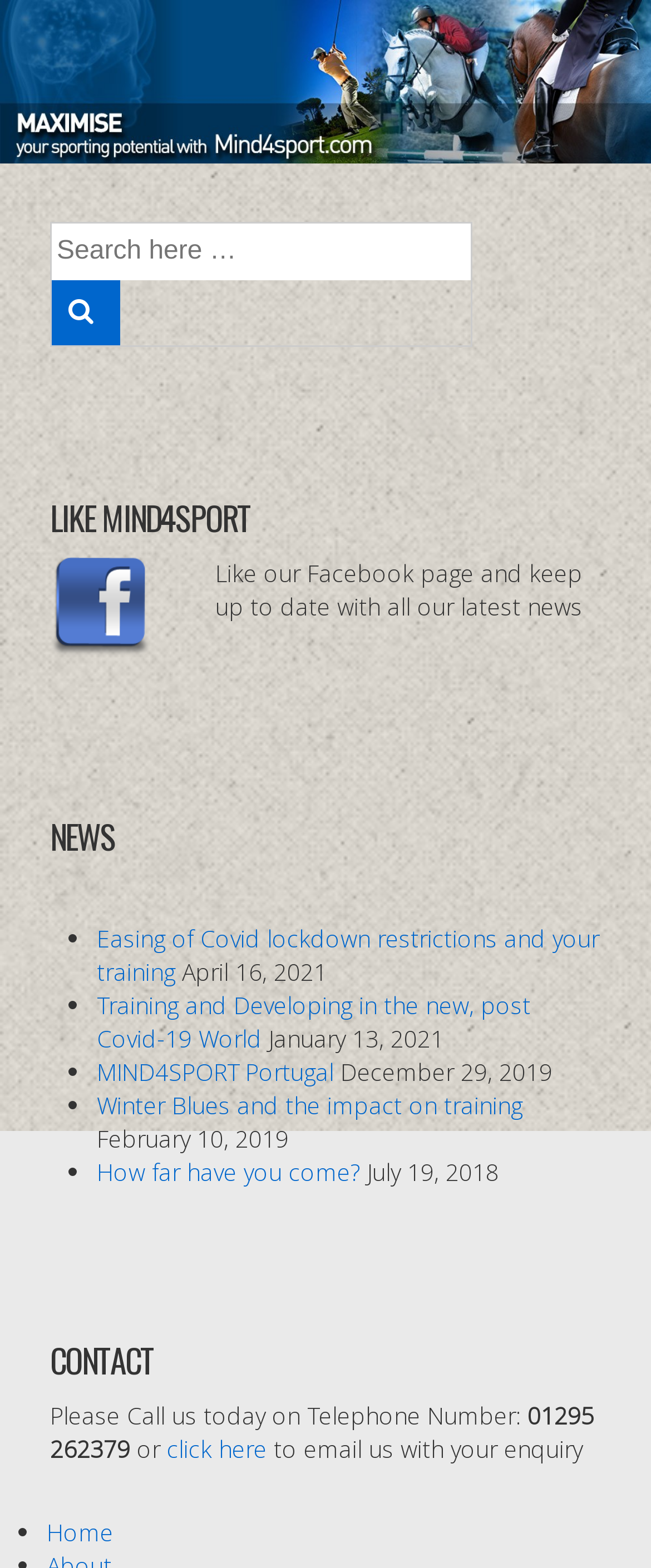Please specify the coordinates of the bounding box for the element that should be clicked to carry out this instruction: "Search for something". The coordinates must be four float numbers between 0 and 1, formatted as [left, top, right, bottom].

[0.079, 0.142, 0.723, 0.178]